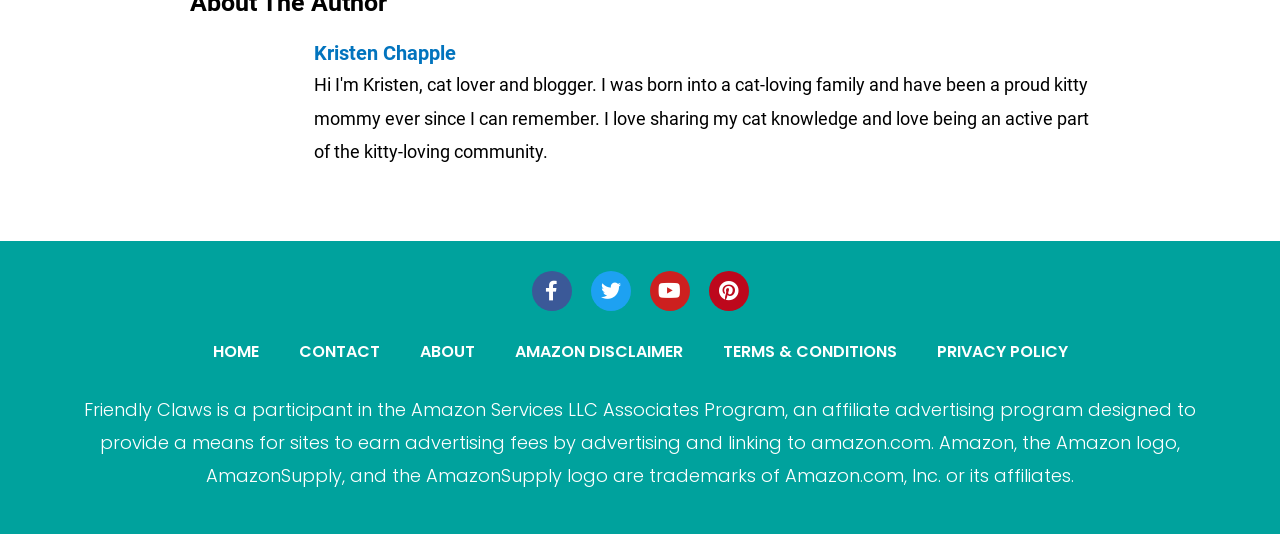Give a one-word or one-phrase response to the question: 
What social media platforms are linked on the webpage?

Facebook, Twitter, Youtube, Pinterest